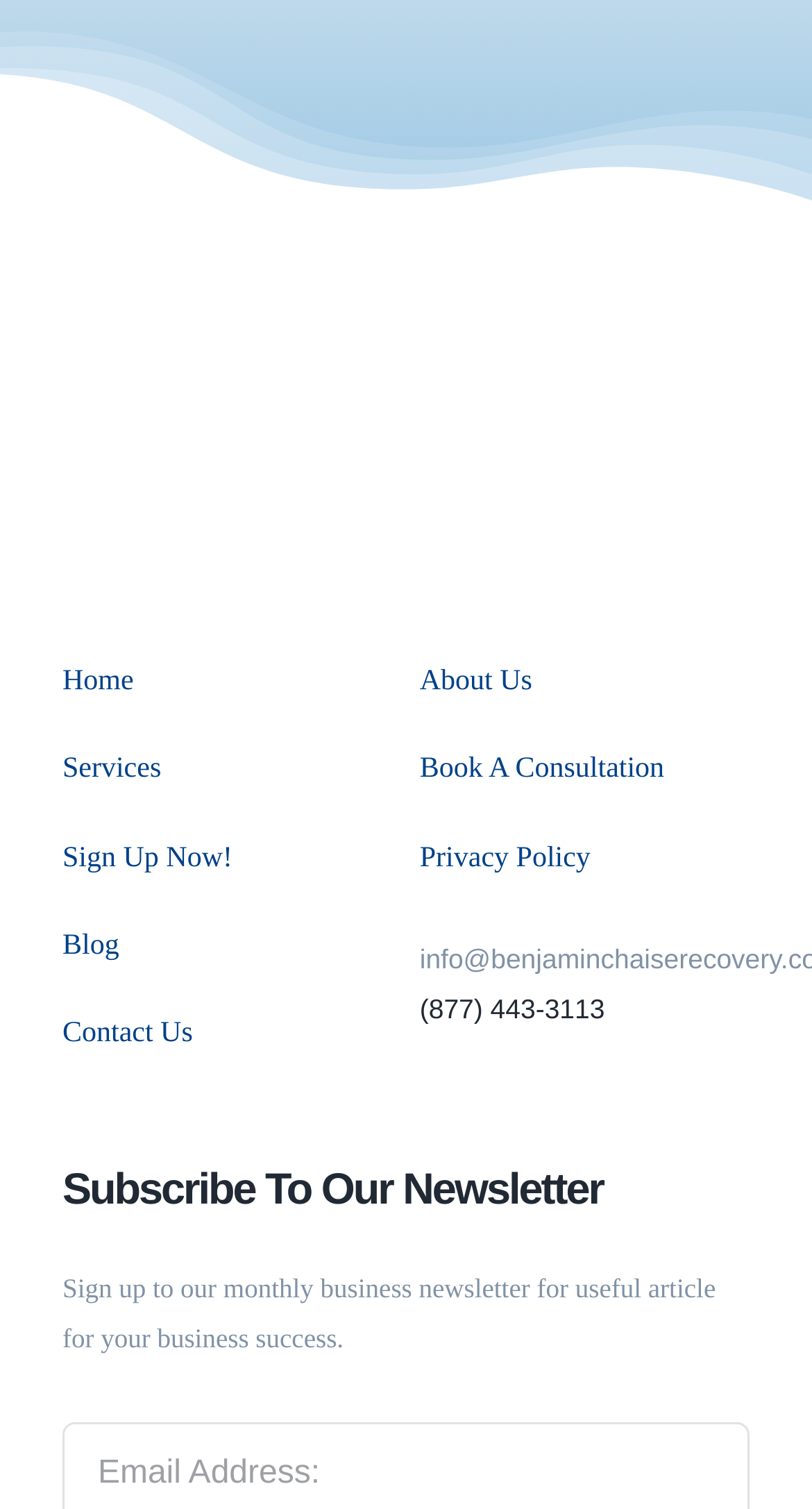Determine the coordinates of the bounding box that should be clicked to complete the instruction: "Click the Services link". The coordinates should be represented by four float numbers between 0 and 1: [left, top, right, bottom].

[0.077, 0.493, 0.483, 0.528]